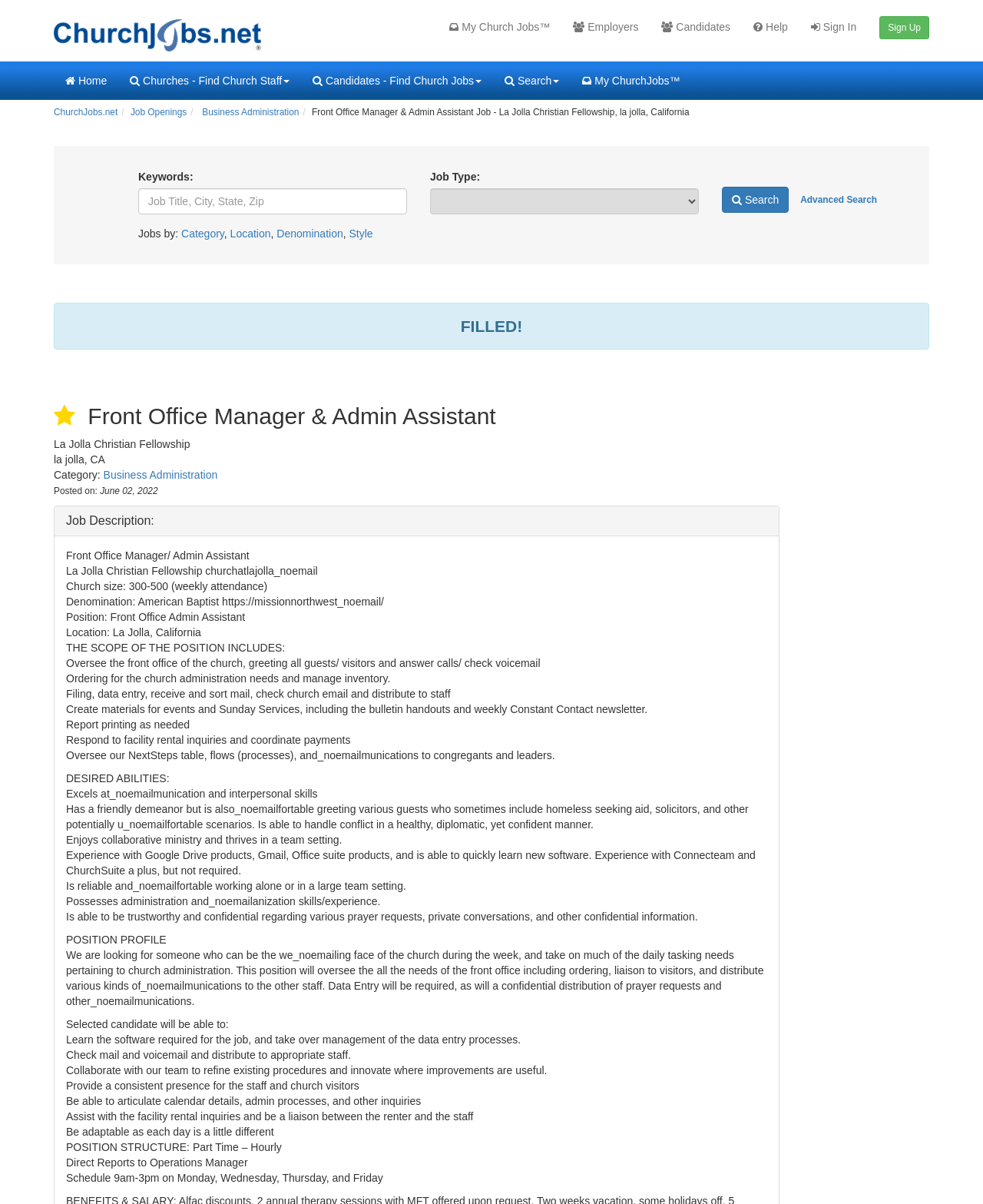Identify the bounding box coordinates necessary to click and complete the given instruction: "Contact the church for more information".

[0.067, 0.469, 0.323, 0.479]